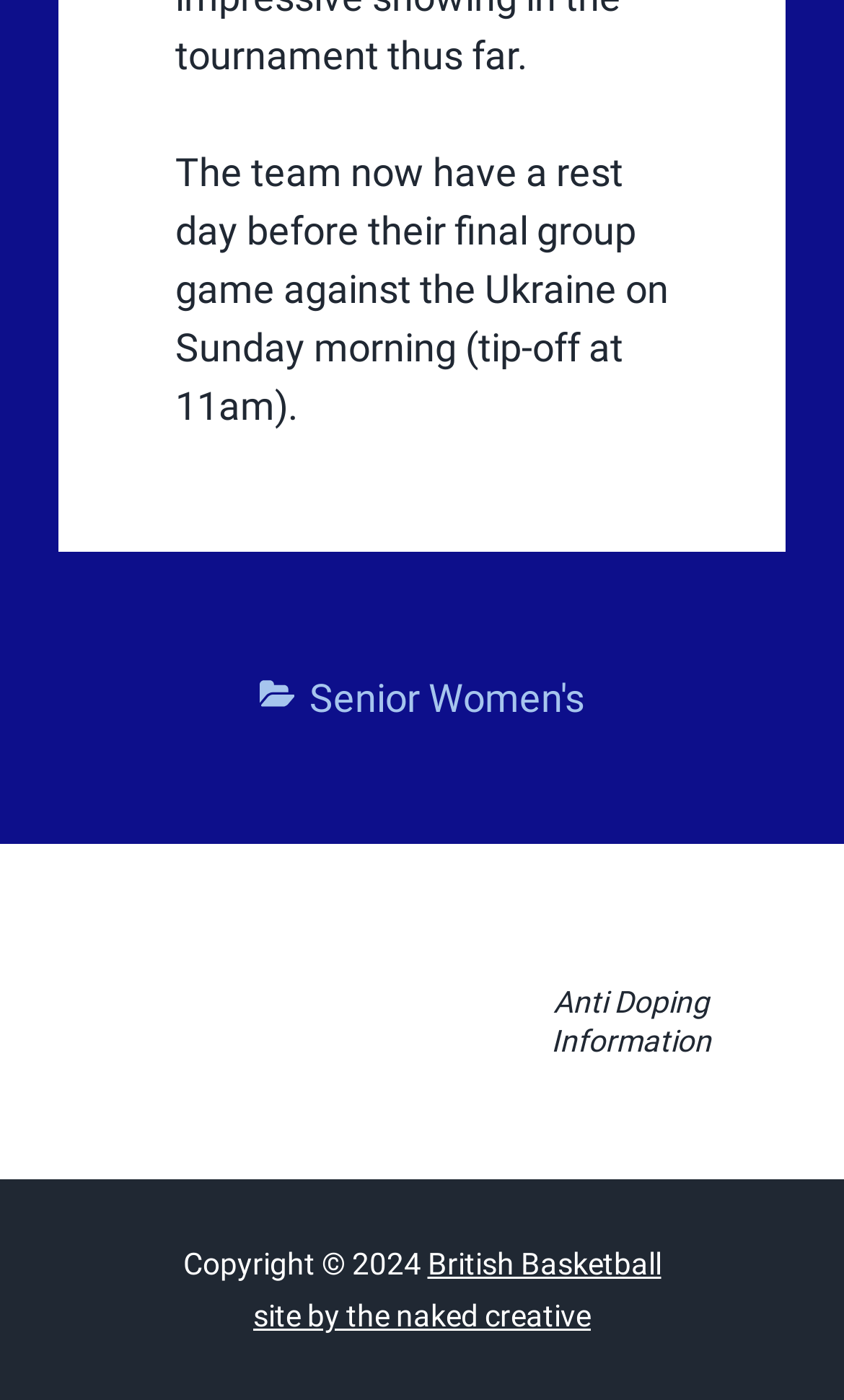Provide your answer in a single word or phrase: 
What is the copyright year of the webpage?

2024